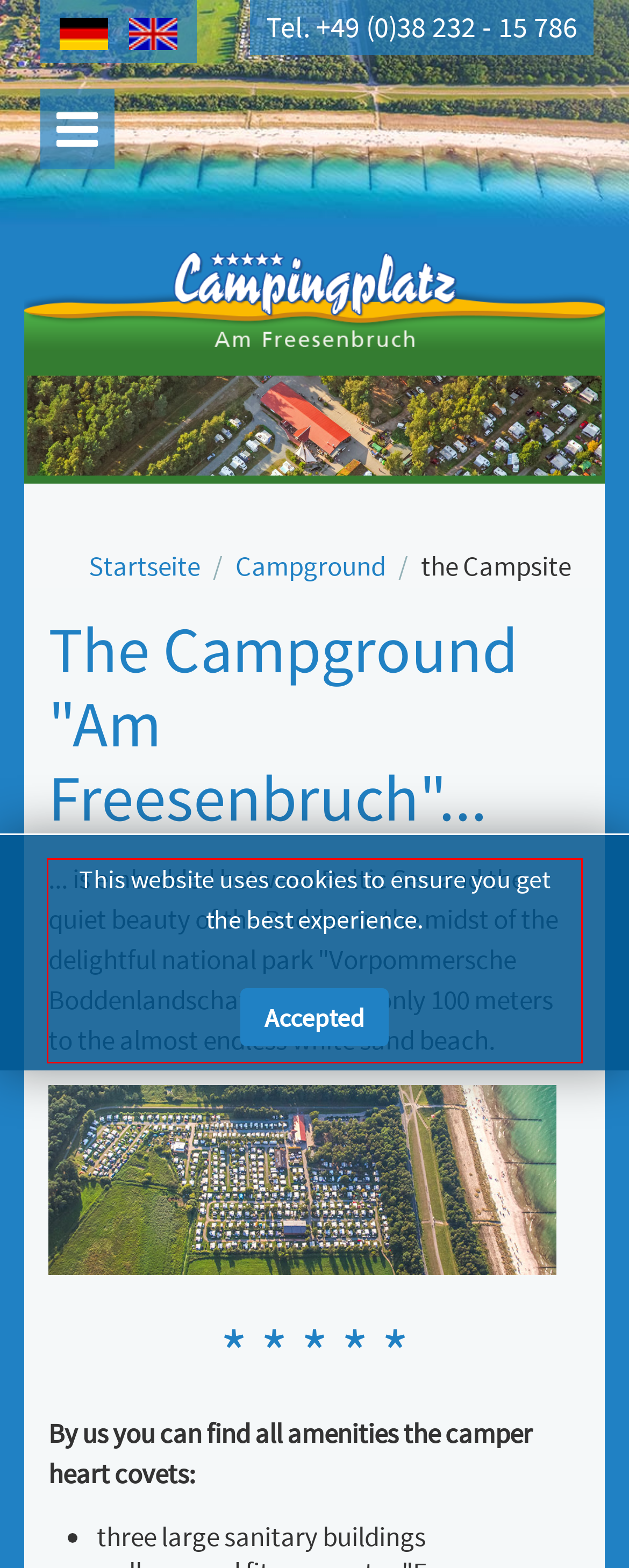You are provided with a screenshot of a webpage featuring a red rectangle bounding box. Extract the text content within this red bounding box using OCR.

... is embedded between Baltic Sea and the quiet beauty of the Bodden in the midst of the delightful national park "Vorpommersche Boddenlandschaft".There are only 100 meters to the almost endless white sand beach.